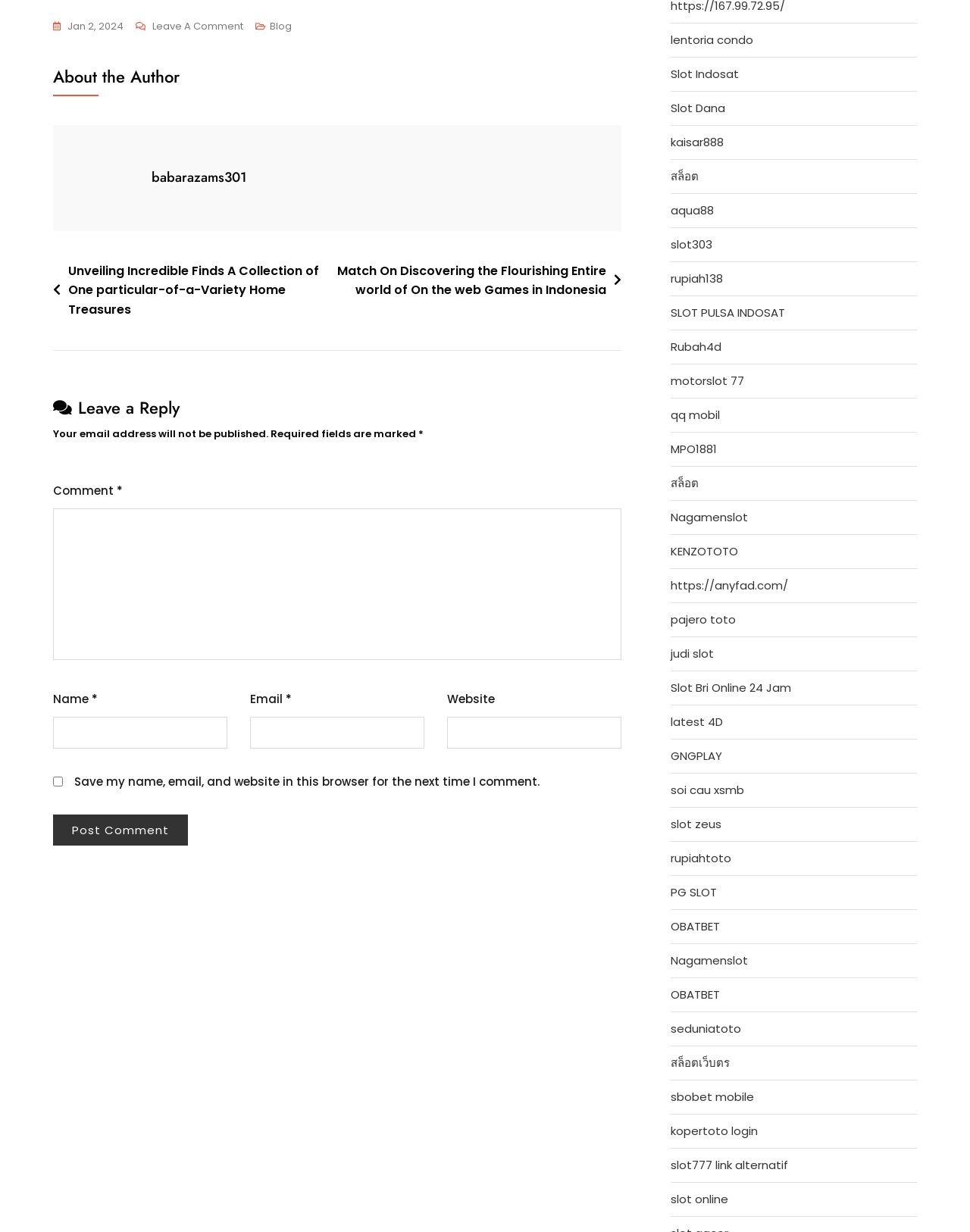Locate the bounding box coordinates of the area that needs to be clicked to fulfill the following instruction: "Click on the 'Blog' link". The coordinates should be in the format of four float numbers between 0 and 1, namely [left, top, right, bottom].

[0.278, 0.014, 0.301, 0.03]